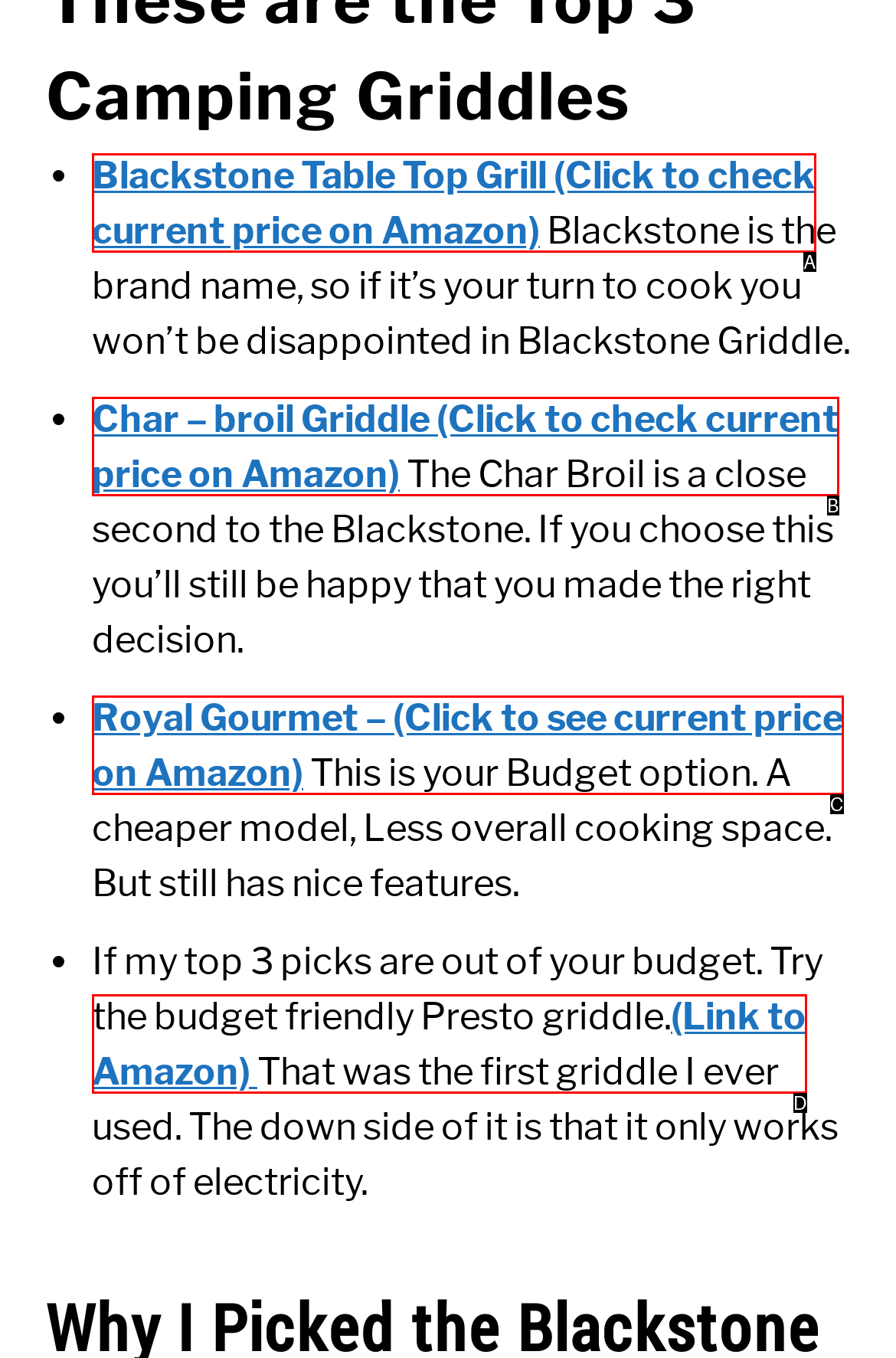Based on the description: (Link to Amazon), identify the matching lettered UI element.
Answer by indicating the letter from the choices.

D